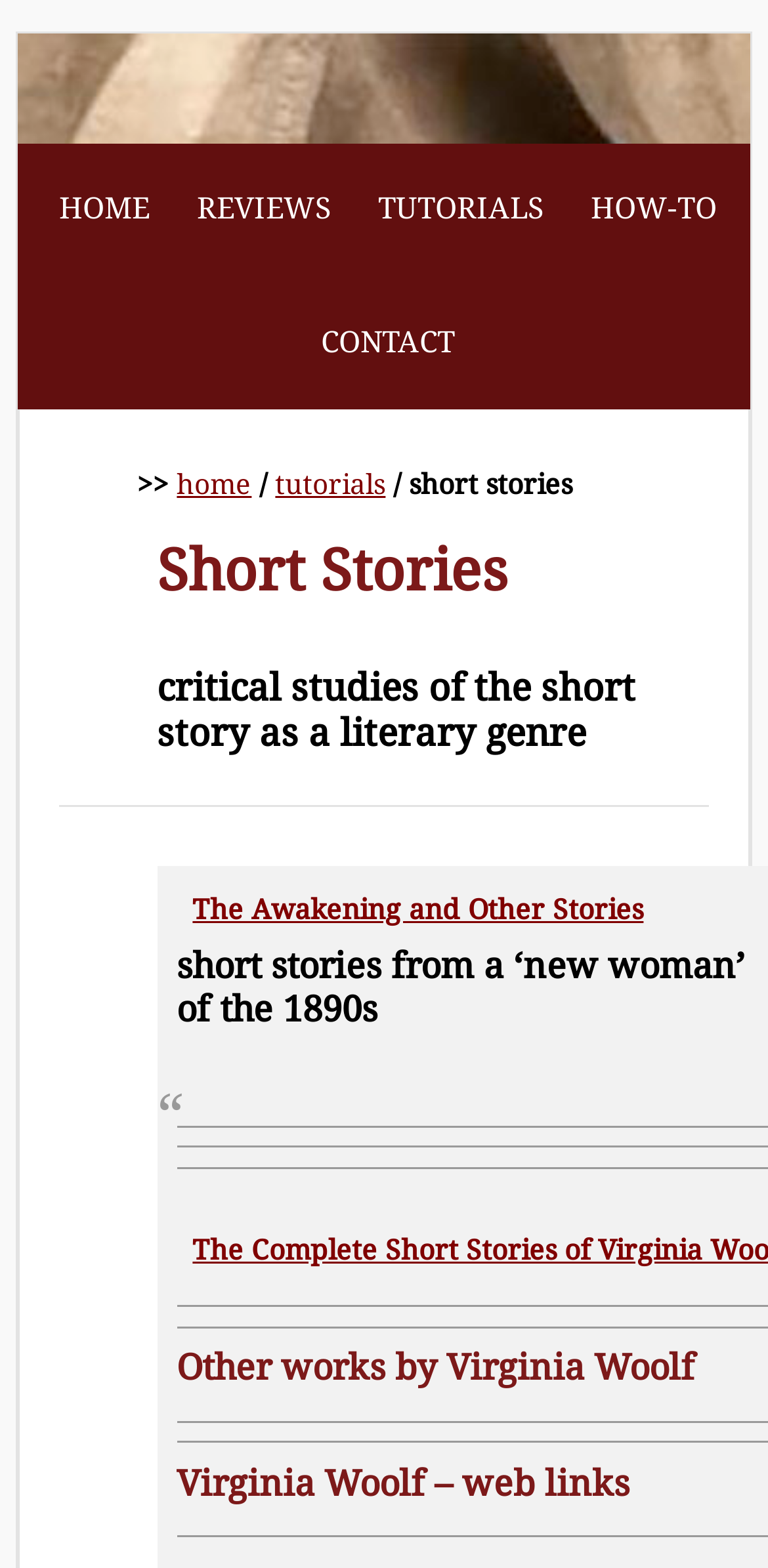Could you highlight the region that needs to be clicked to execute the instruction: "explore The Awakening and Other Stories"?

[0.23, 0.57, 0.838, 0.59]